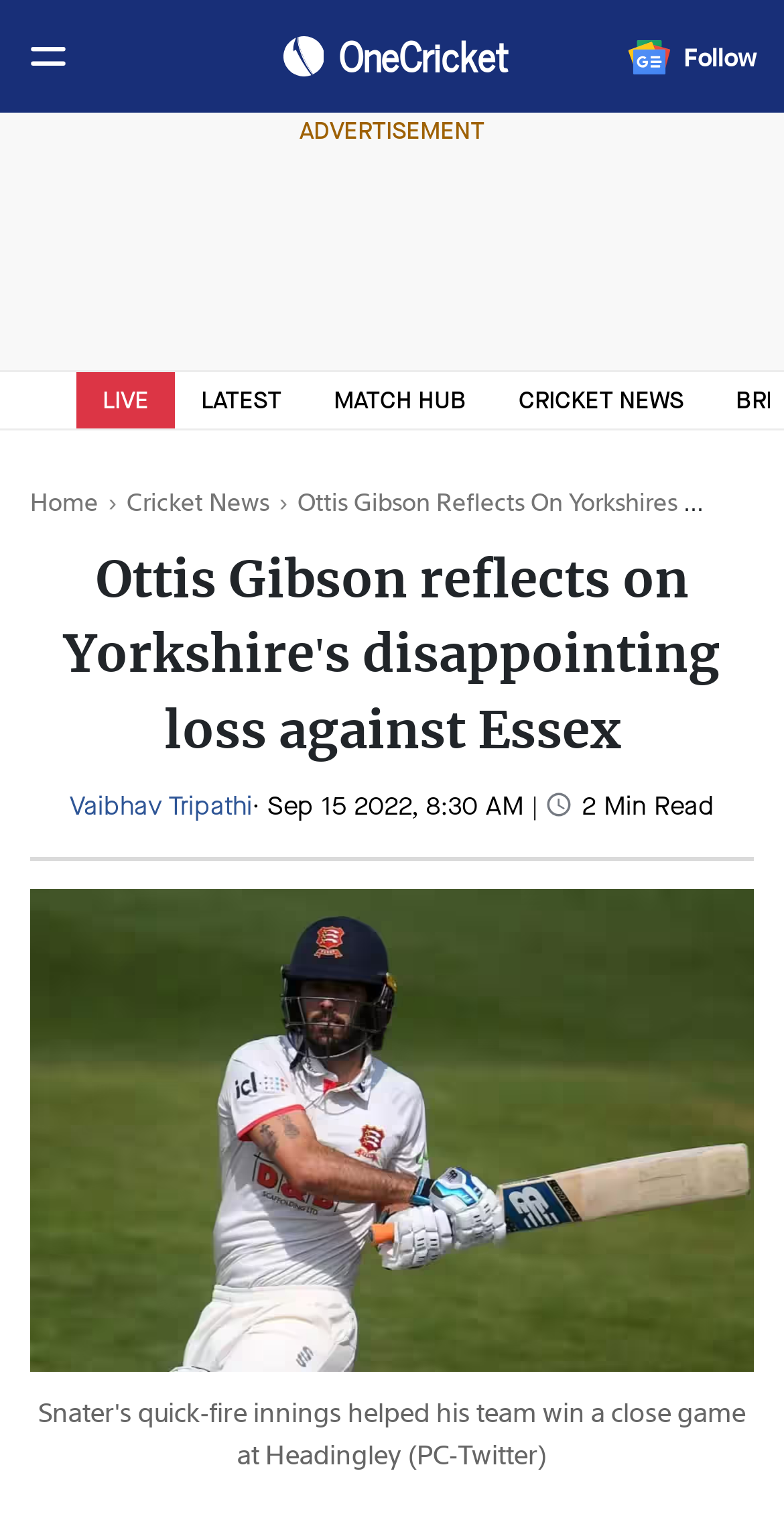Determine the bounding box coordinates of the UI element that matches the following description: "Follow". The coordinates should be four float numbers between 0 and 1 in the format [left, top, right, bottom].

[0.686, 0.025, 0.964, 0.049]